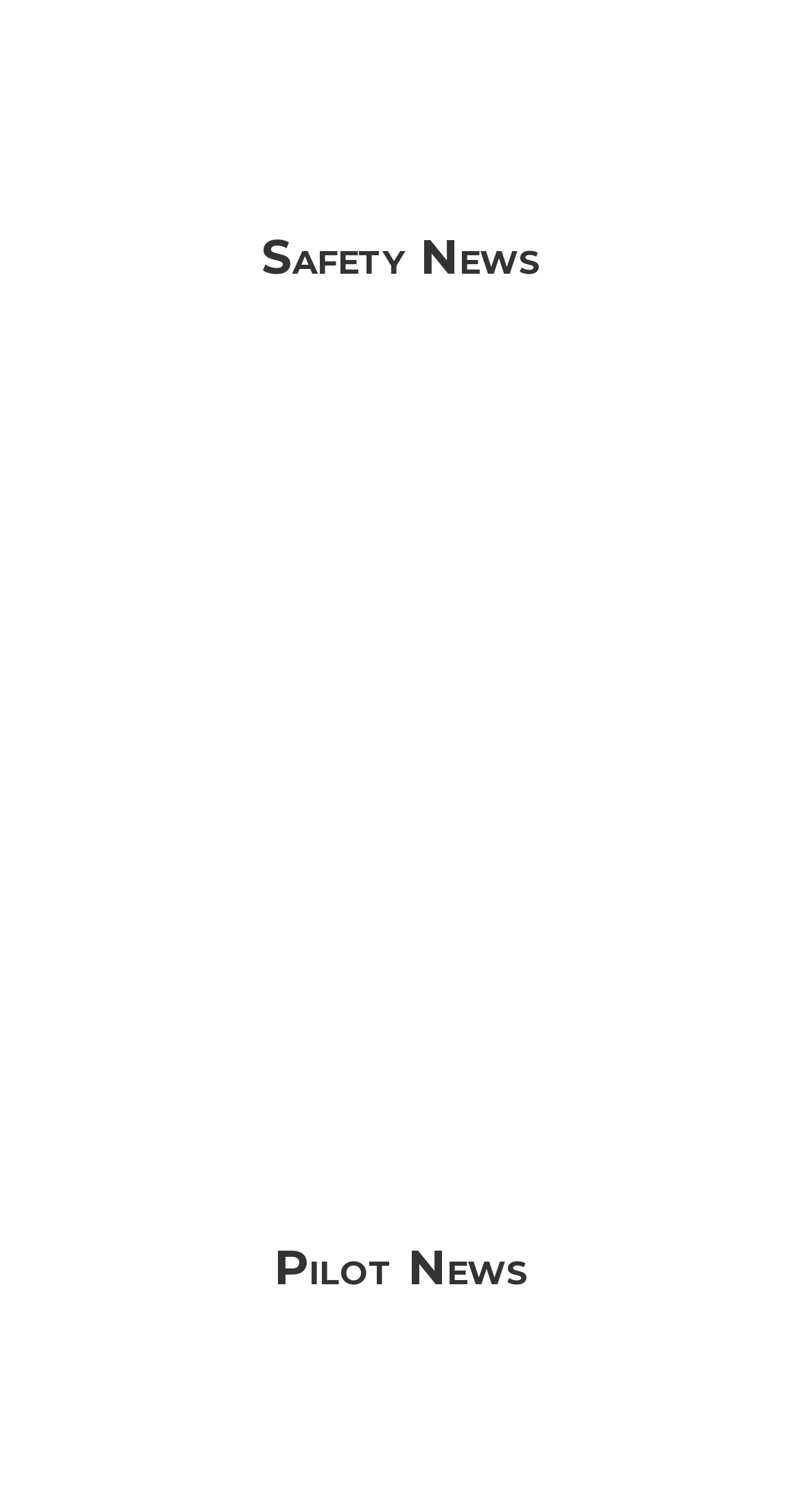What is the main topic of the first news article?
Please use the visual content to give a single word or phrase answer.

Vessel slowdown